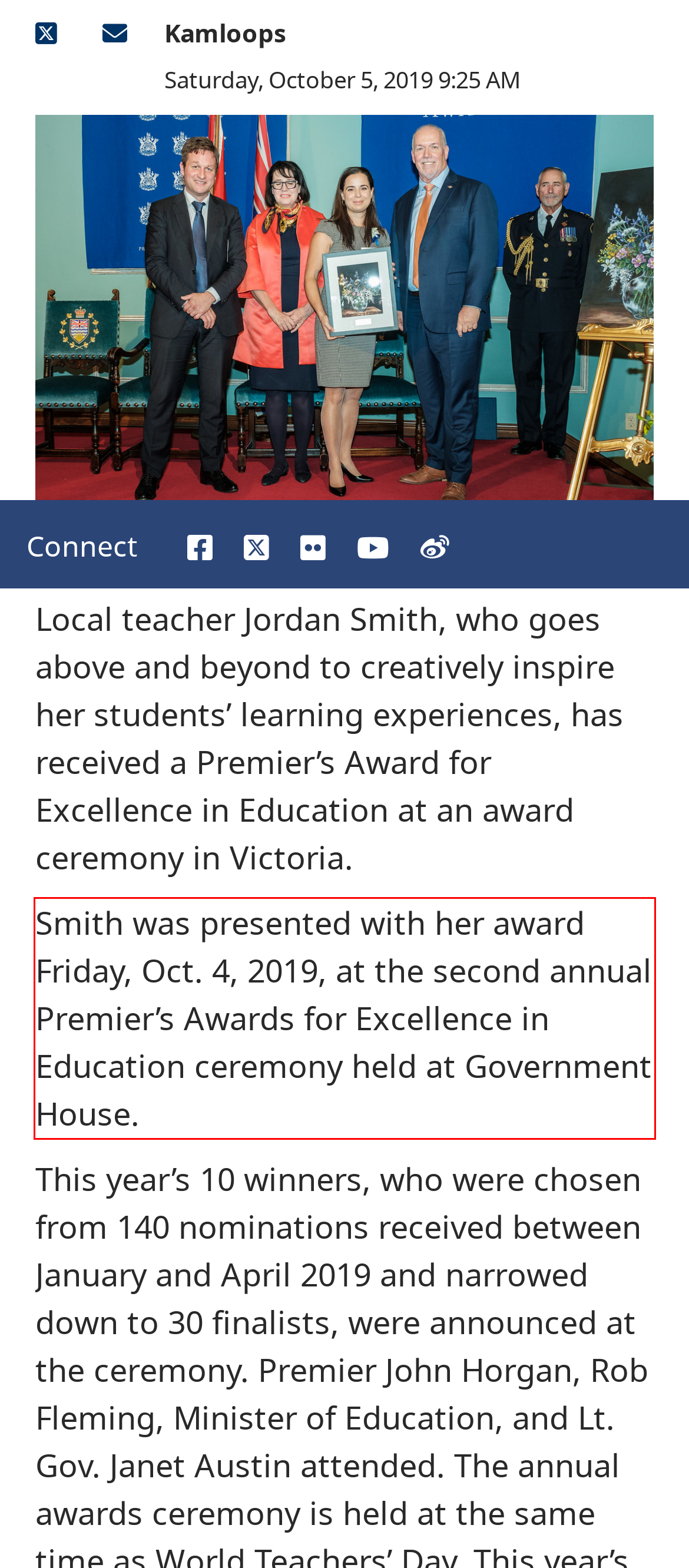Given a screenshot of a webpage, locate the red bounding box and extract the text it encloses.

Smith was presented with her award Friday, Oct. 4, 2019, at the second annual Premier’s Awards for Excellence in Education ceremony held at Government House.